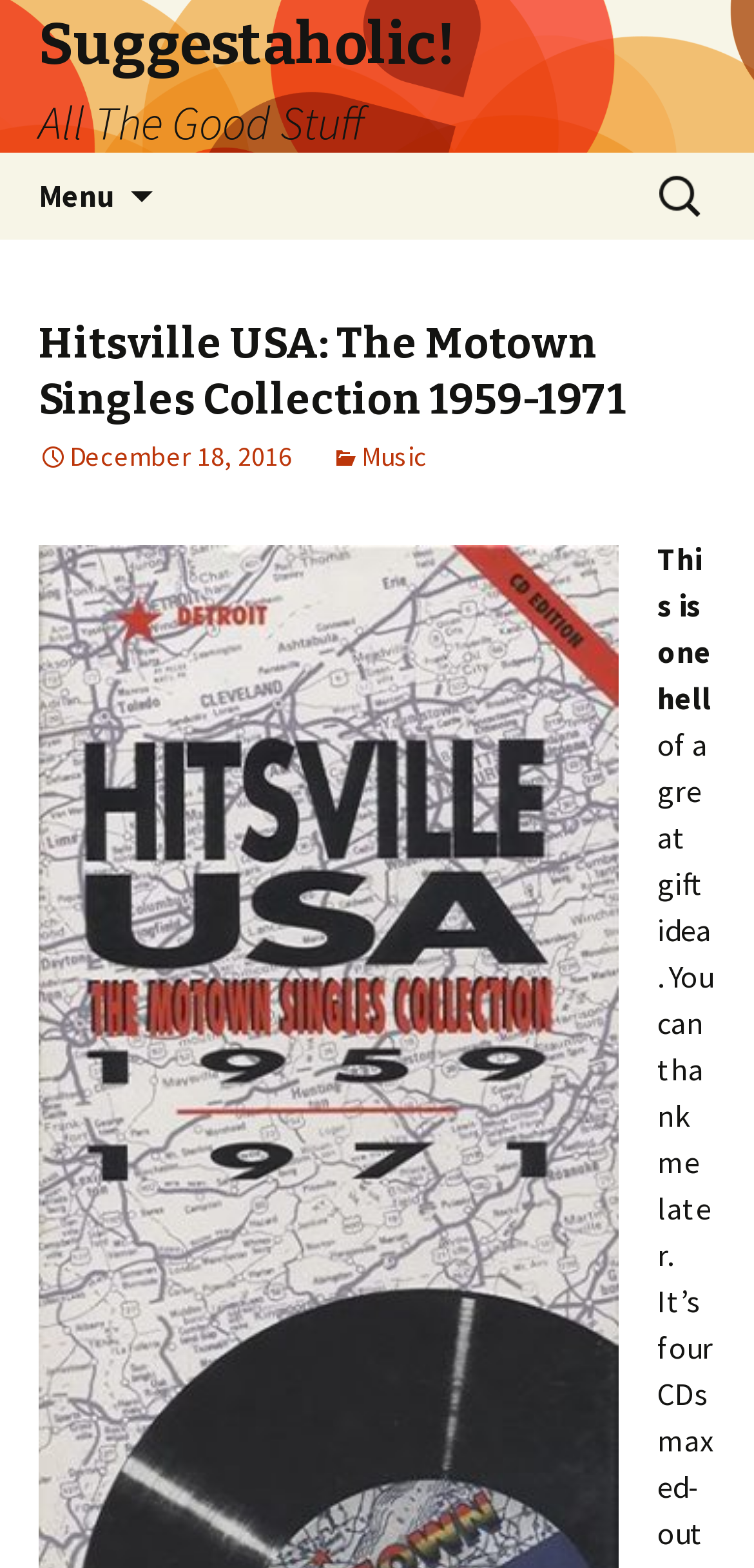Please provide a comprehensive response to the question below by analyzing the image: 
What is the first word of the content description?

I found this by looking at the static text 'This is one hell' which is a part of the content description, and the first word is 'This'.